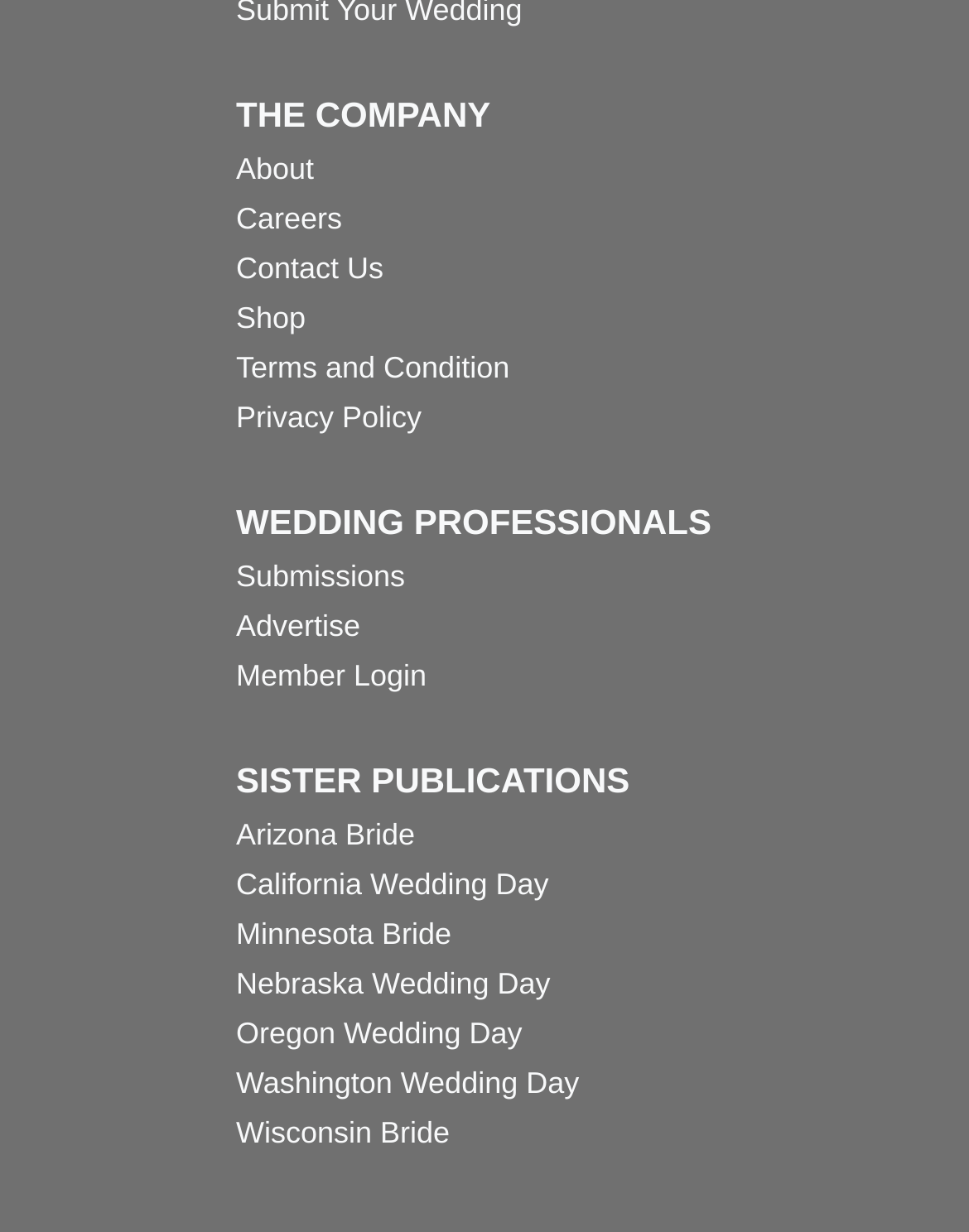How many sister publications are listed?
Using the visual information, respond with a single word or phrase.

6